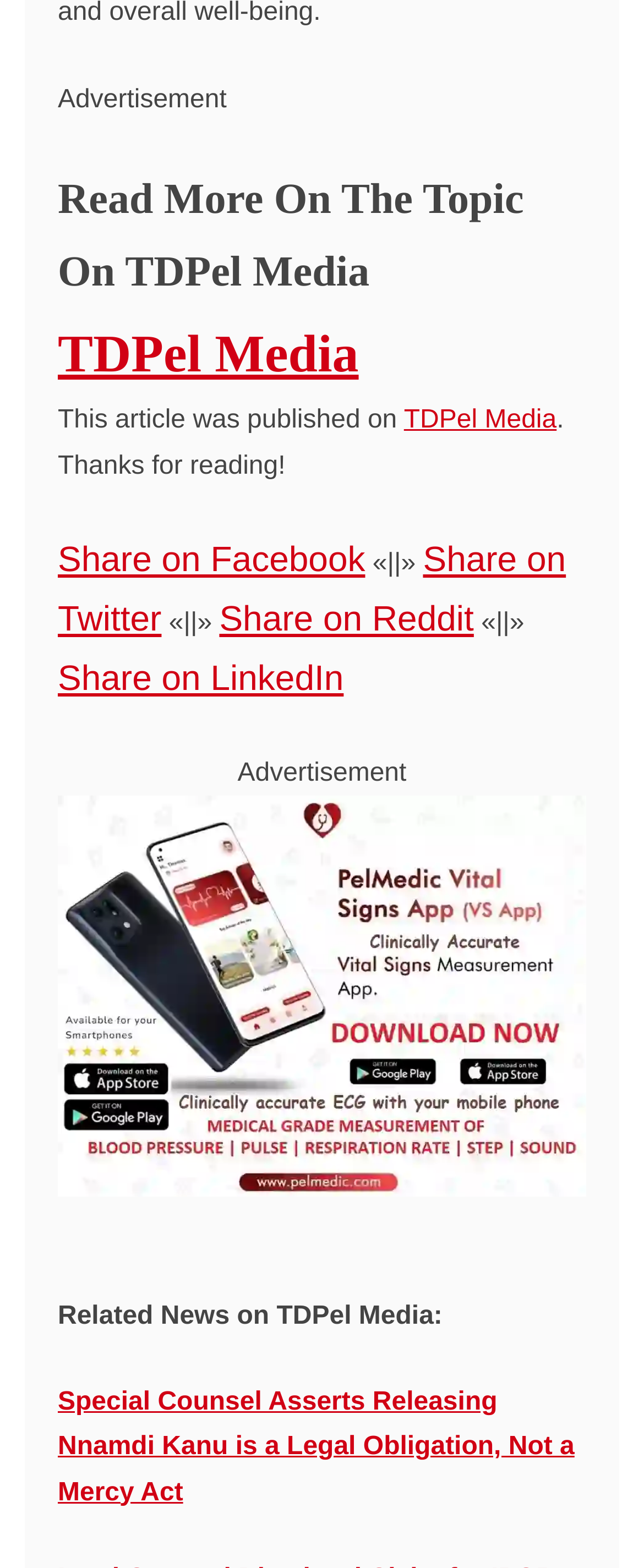What is the purpose of the link 'Share on Facebook'?
Look at the image and answer the question with a single word or phrase.

To share content on Facebook